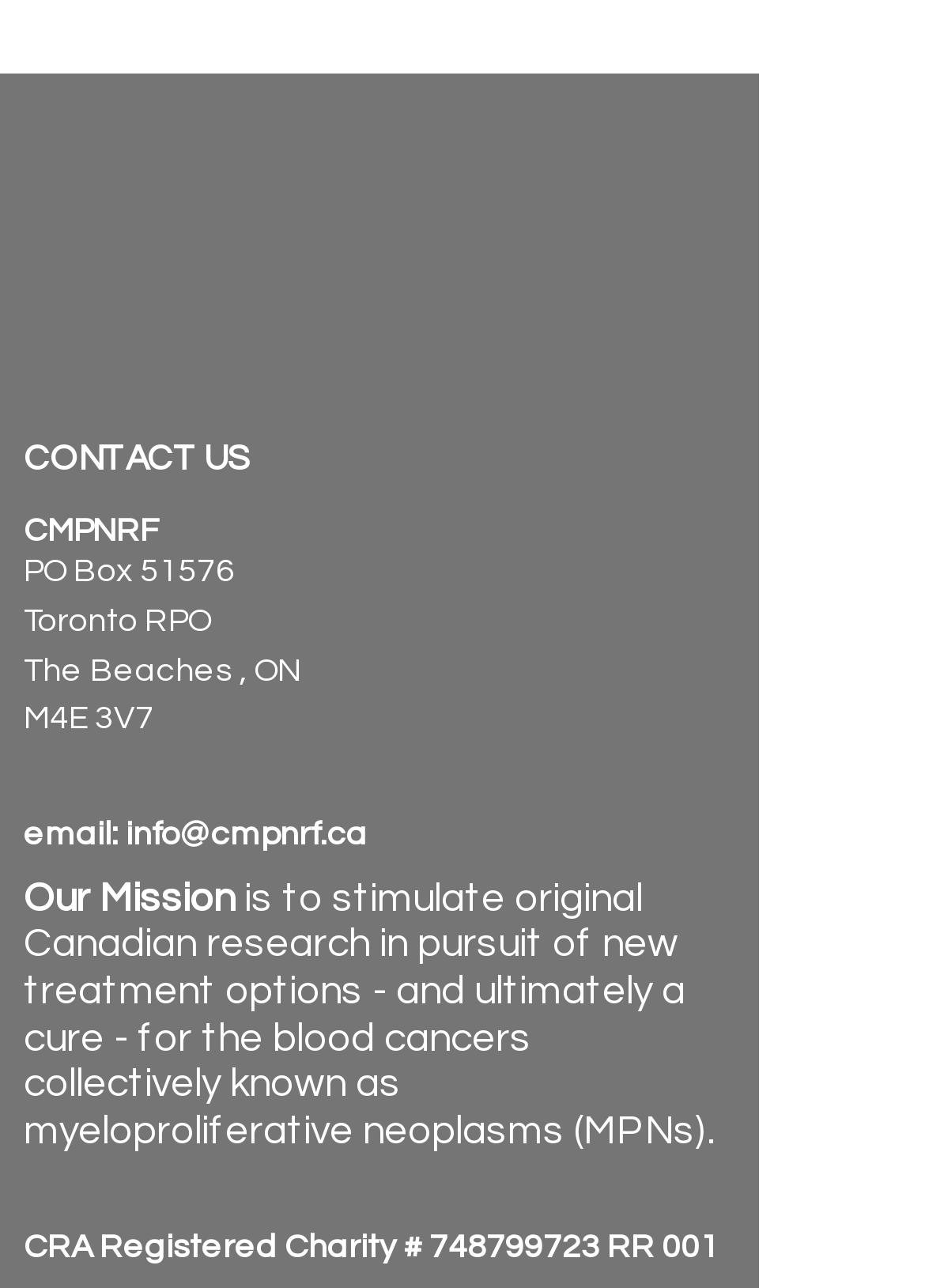What is the charity registration number?
Please answer the question as detailed as possible based on the image.

The charity registration number is mentioned at the bottom of the webpage, specifically in the text 'CRA Registered Charity #748799723 RR 001'.